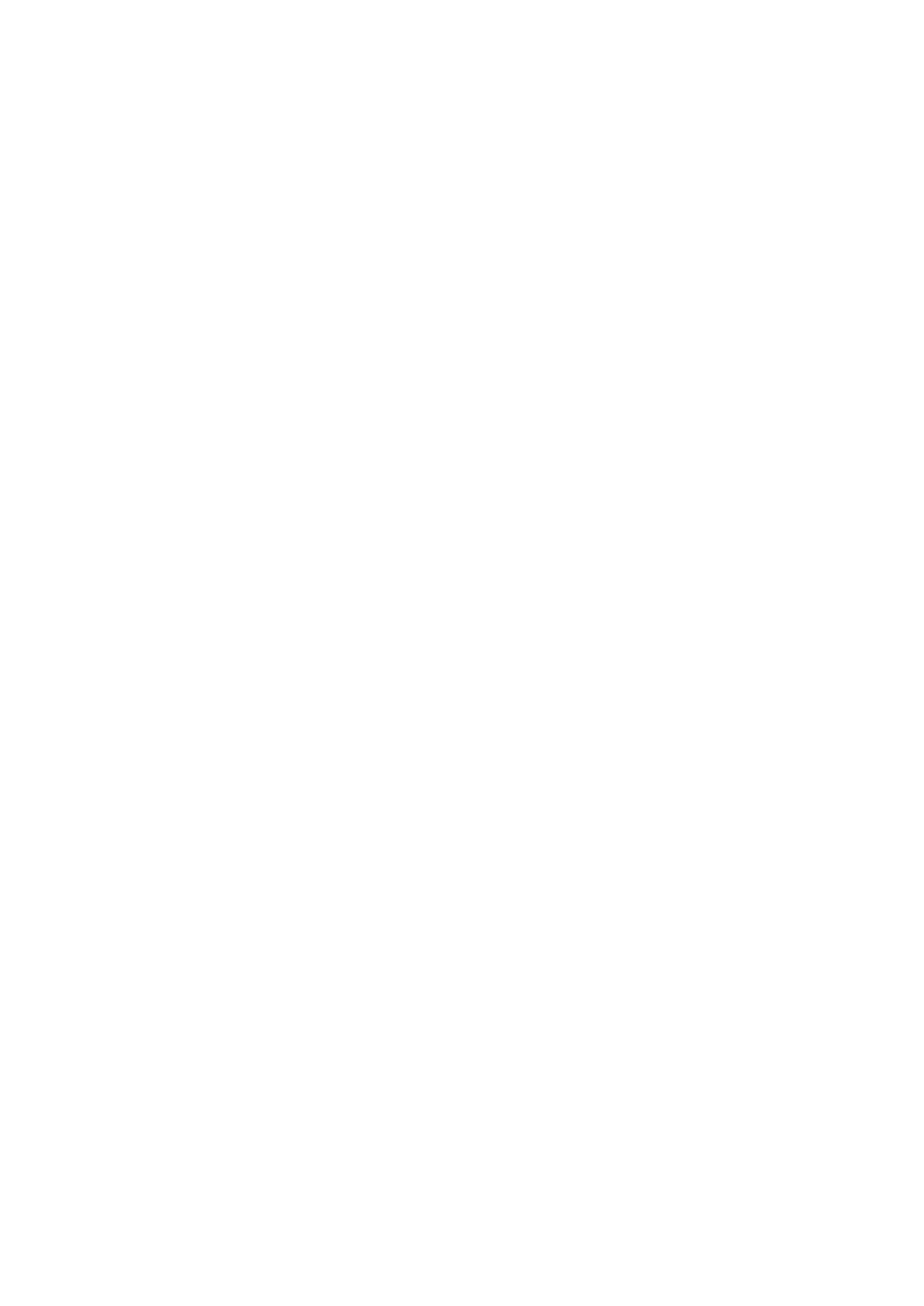What is the importance of speaking to a doctor or therapist before attending church to help with anxiety? Please answer the question using a single word or phrase based on the image.

To determine if church attendance is right for you